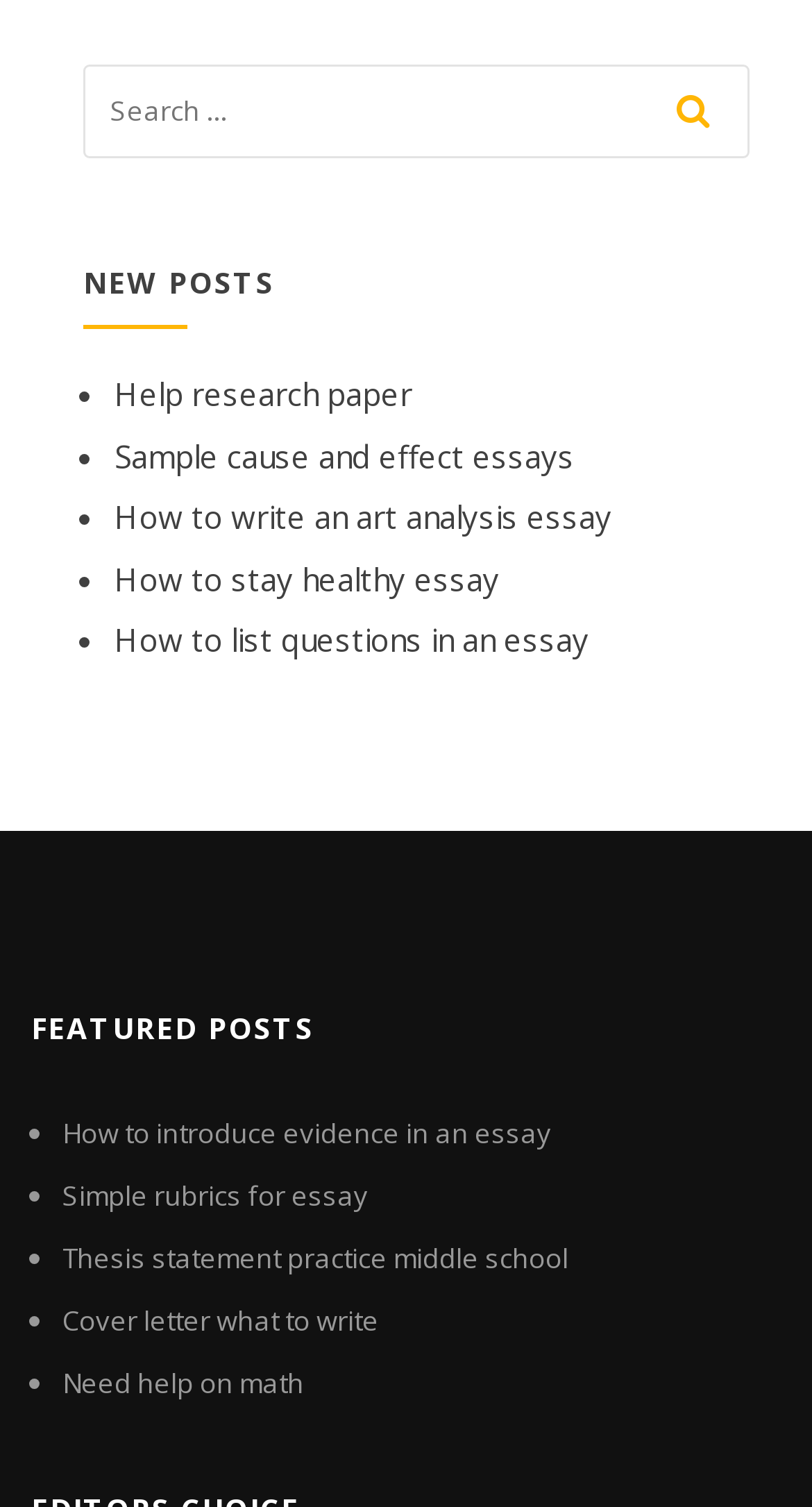Give a short answer to this question using one word or a phrase:
How many links are there under 'NEW POSTS'?

5